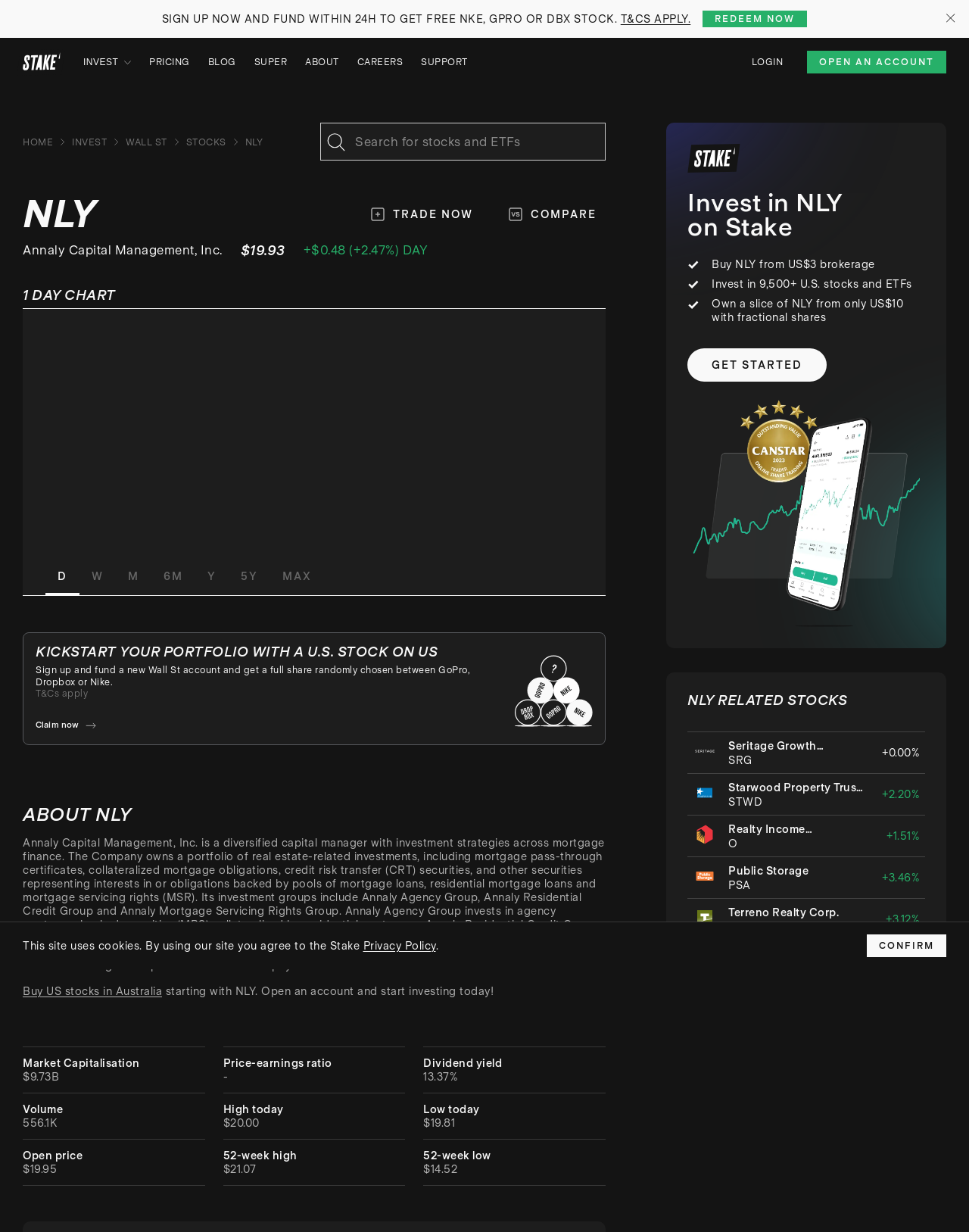Given the description: "Terreno Realty Corp.TRNO+3.12%", determine the bounding box coordinates of the UI element. The coordinates should be formatted as four float numbers between 0 and 1, [left, top, right, bottom].

[0.709, 0.729, 0.955, 0.764]